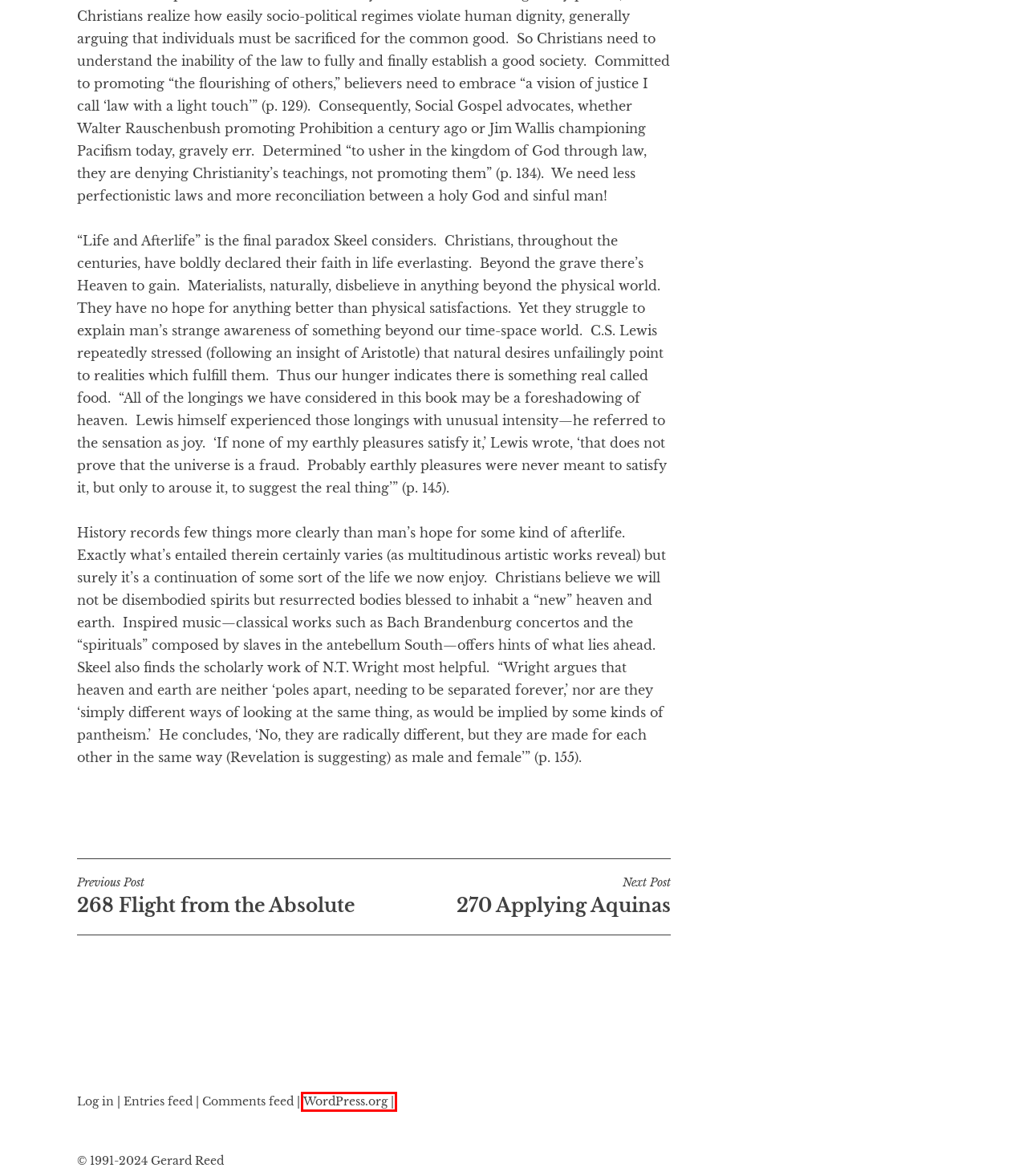With the provided webpage screenshot containing a red bounding box around a UI element, determine which description best matches the new webpage that appears after clicking the selected element. The choices are:
A. 268 Flight from the Absolute - Reedings
B. 270 Applying Aquinas - Reedings
C. Comments for Reedings
D. Home - Reedings
E. Log In ‹ Reedings — WordPress
F. Reedings
G. Blog Tool, Publishing Platform, and CMS – WordPress.org
H. Recent Reviews - Reedings

G